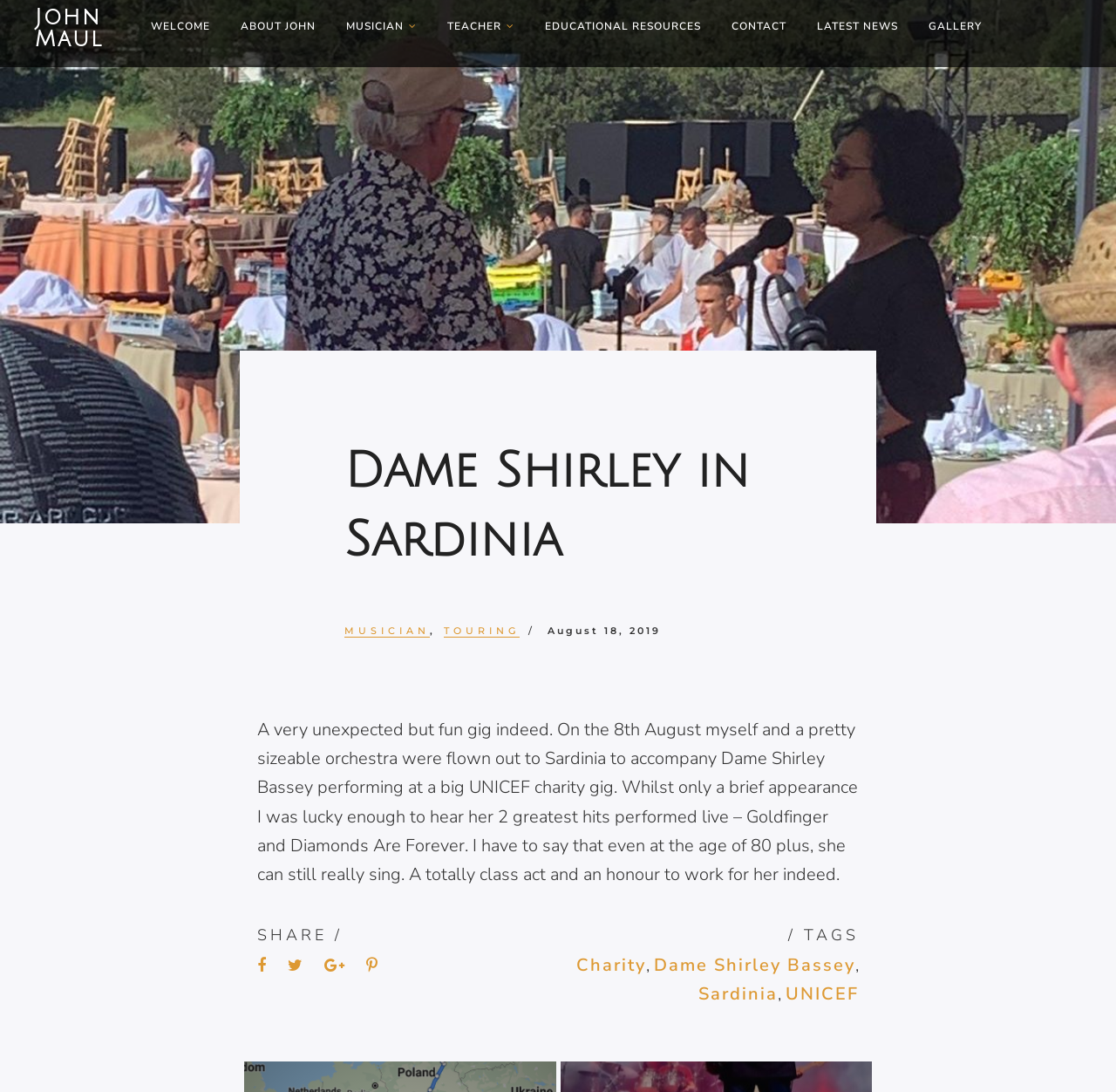Using the element description Charity, predict the bounding box coordinates for the UI element. Provide the coordinates in (top-left x, top-left y, bottom-right x, bottom-right y) format with values ranging from 0 to 1.

[0.516, 0.873, 0.579, 0.895]